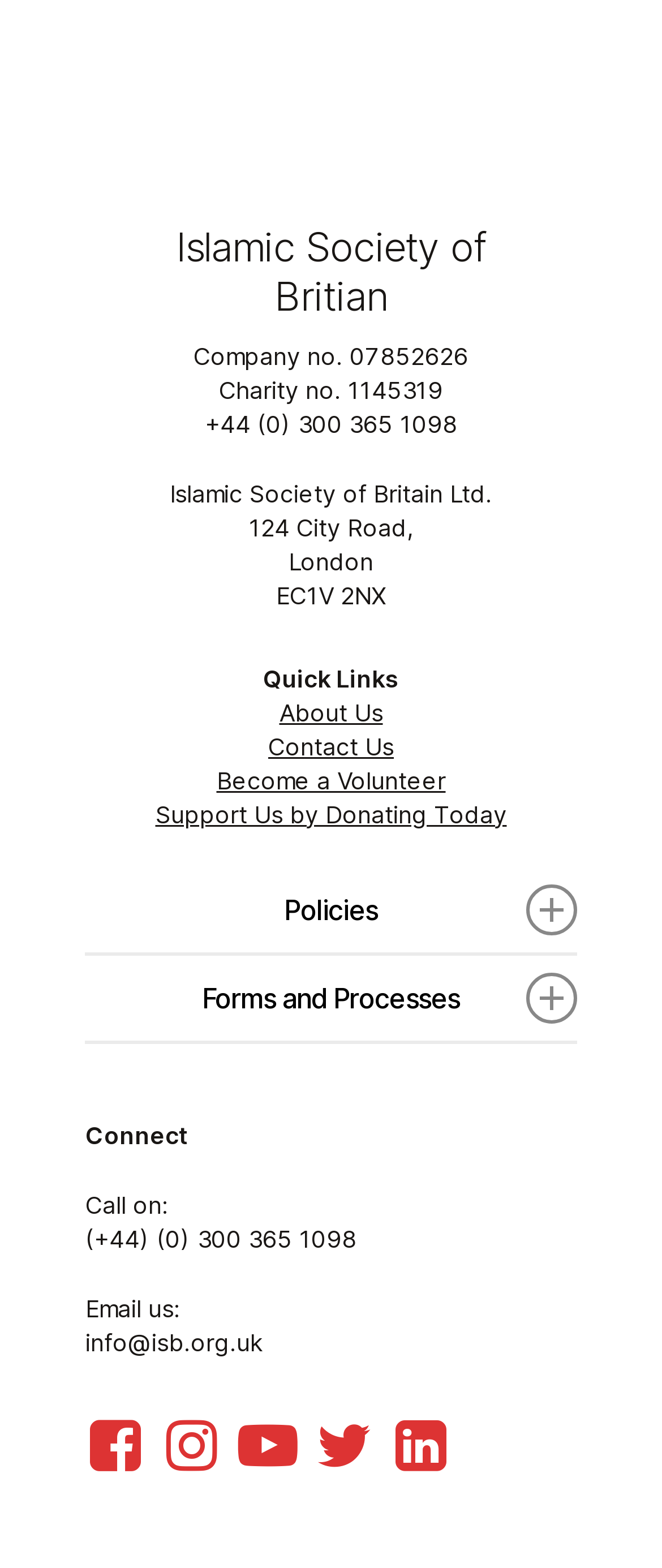Determine the bounding box coordinates for the clickable element required to fulfill the instruction: "Click on About Us". Provide the coordinates as four float numbers between 0 and 1, i.e., [left, top, right, bottom].

[0.422, 0.444, 0.578, 0.463]